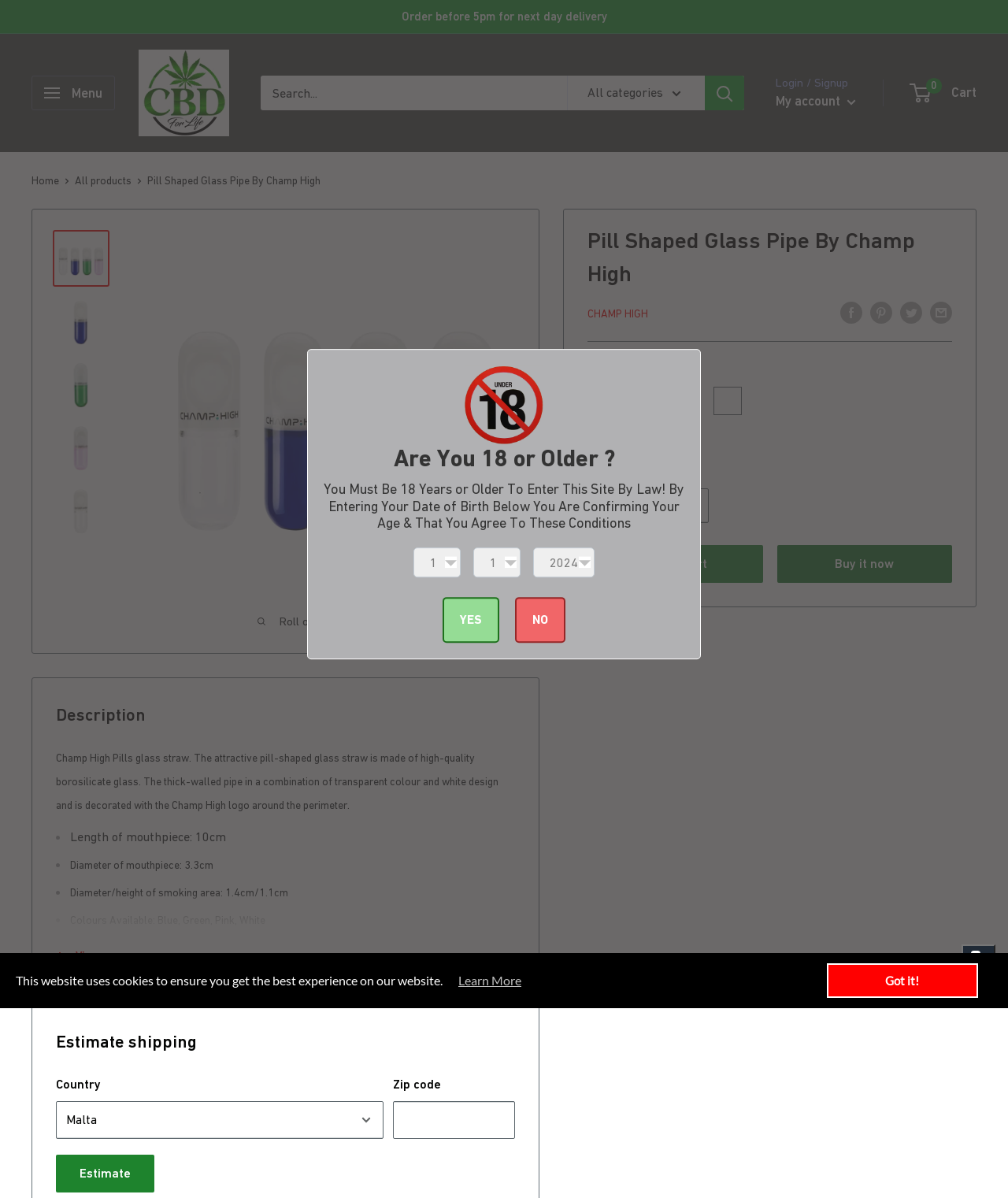Use a single word or phrase to answer the question:
What is the purpose of the 'Estimate shipping' section?

To estimate shipping cost